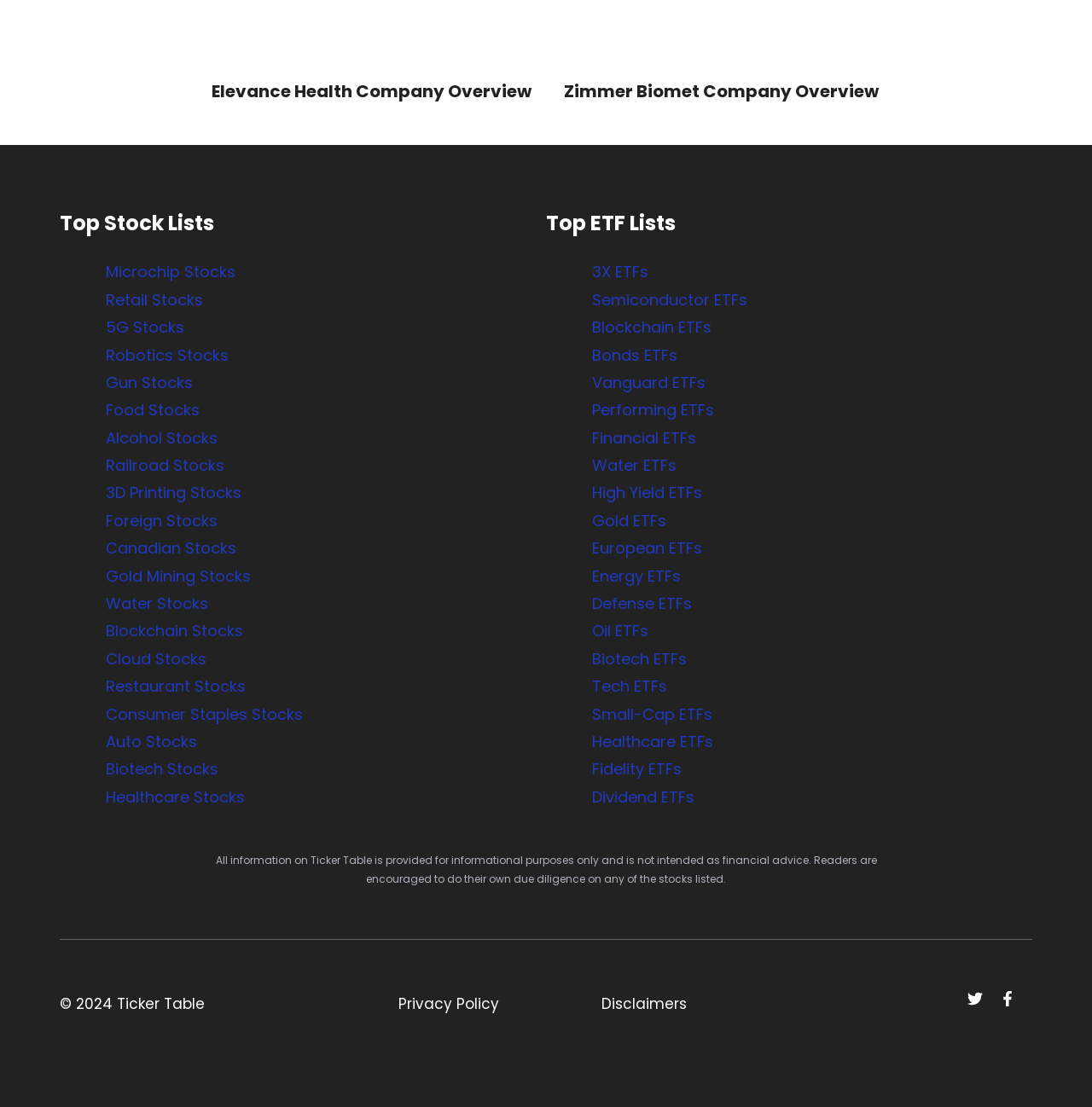What is the disclaimer at the bottom of the webpage?
Examine the image and provide an in-depth answer to the question.

The static text at the bottom of the webpage states that 'All information on Ticker Table is provided for informational purposes only and is not intended as financial advice. Readers are encouraged to do their own due diligence on any of the stocks listed.', indicating that the disclaimer is related to the use of information on the webpage.